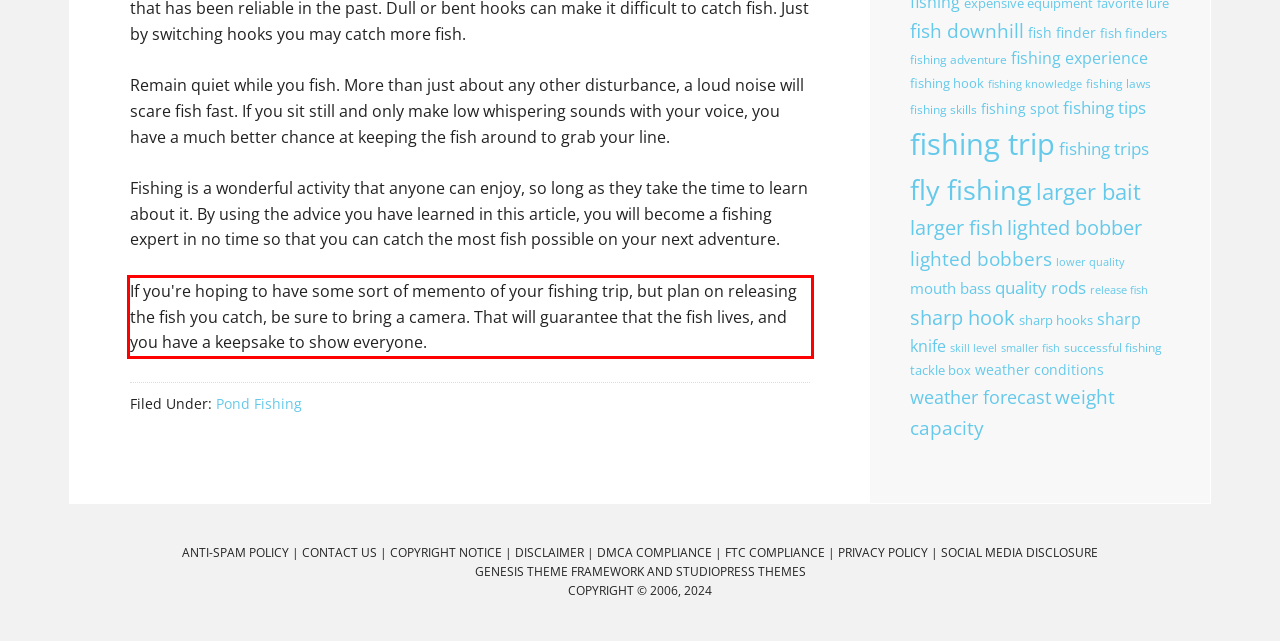Using the provided webpage screenshot, recognize the text content in the area marked by the red bounding box.

If you're hoping to have some sort of memento of your fishing trip, but plan on releasing the fish you catch, be sure to bring a camera. That will guarantee that the fish lives, and you have a keepsake to show everyone.